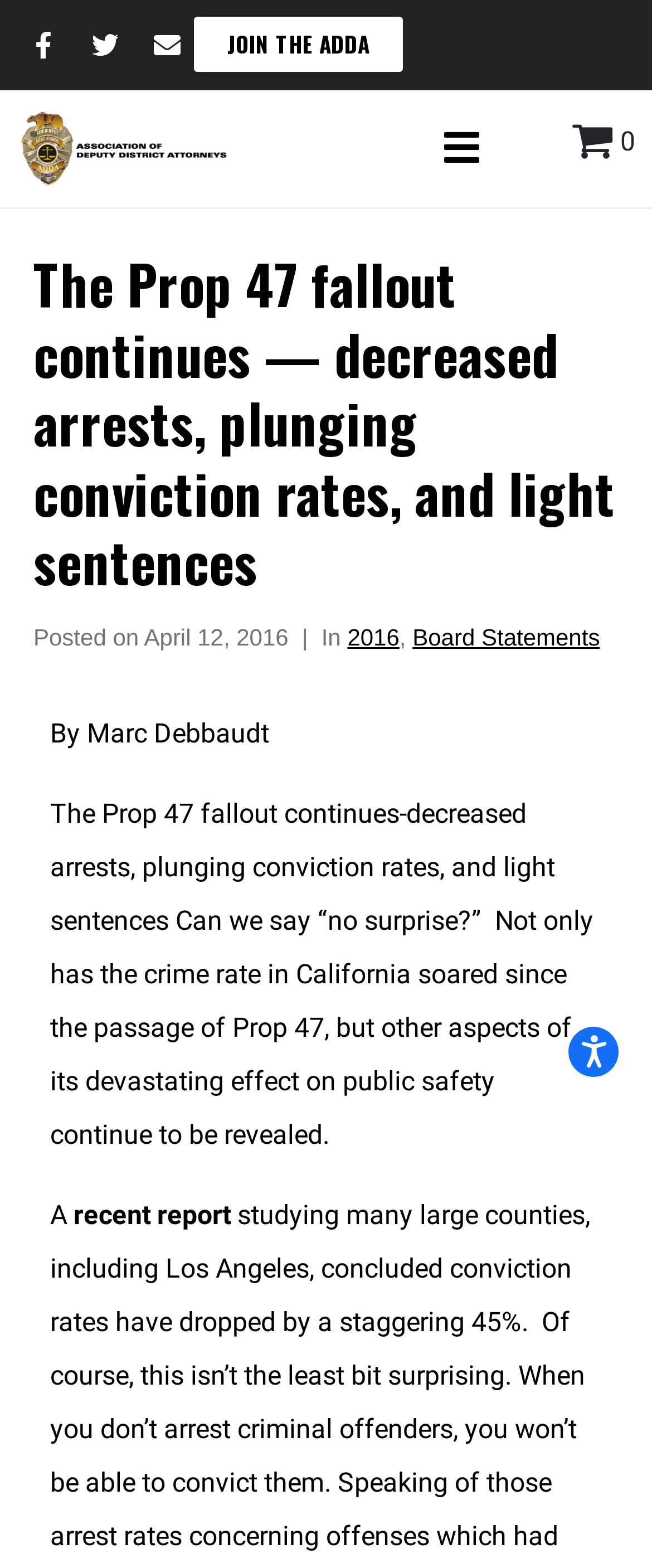Find the bounding box of the element with the following description: "Skip to Content↵ENTER". The coordinates must be four float numbers between 0 and 1, formatted as [left, top, right, bottom].

[0.051, 0.053, 0.564, 0.102]